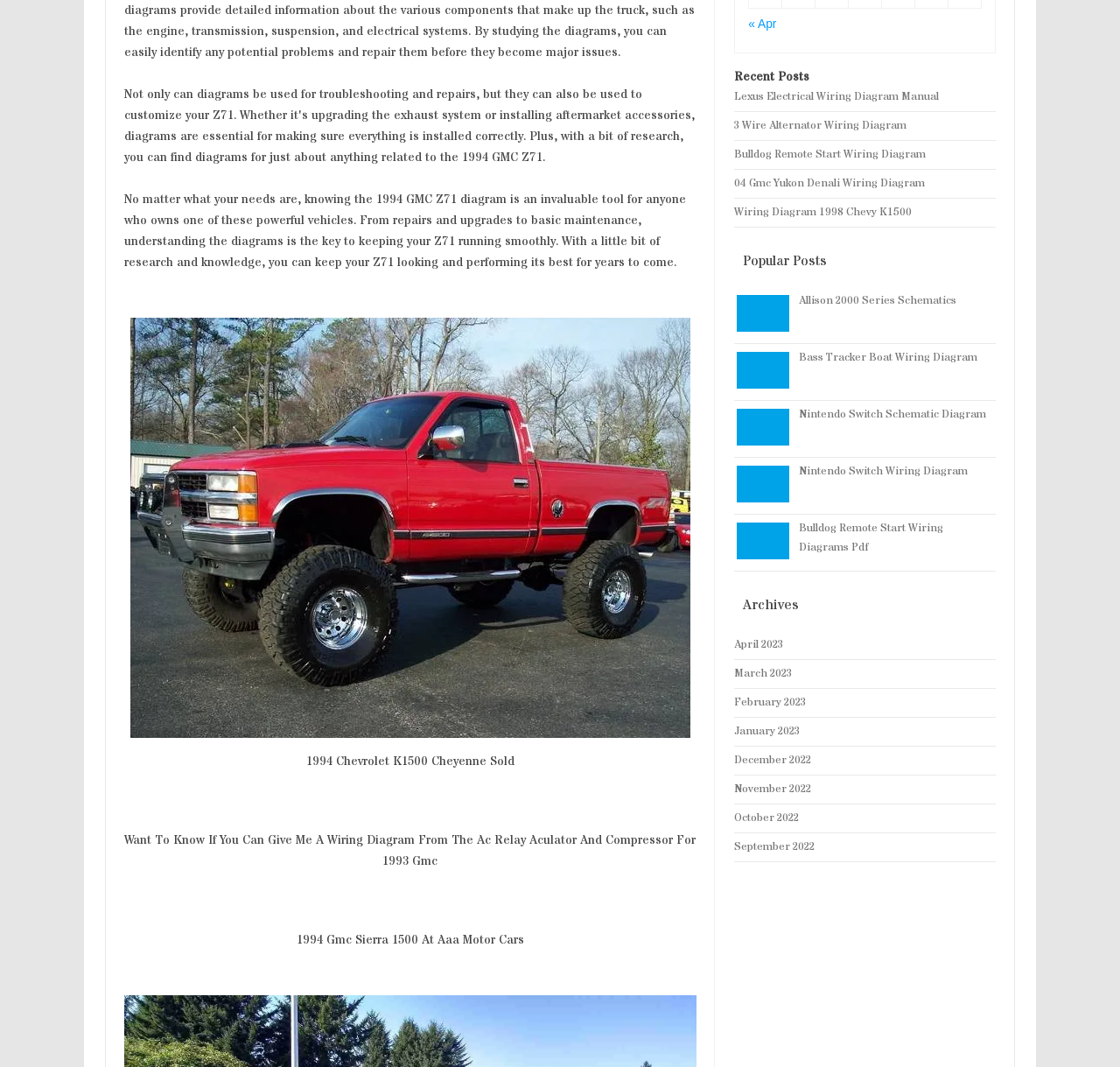From the webpage screenshot, identify the region described by « Apr. Provide the bounding box coordinates as (top-left x, top-left y, bottom-right x, bottom-right y), with each value being a floating point number between 0 and 1.

[0.668, 0.016, 0.693, 0.029]